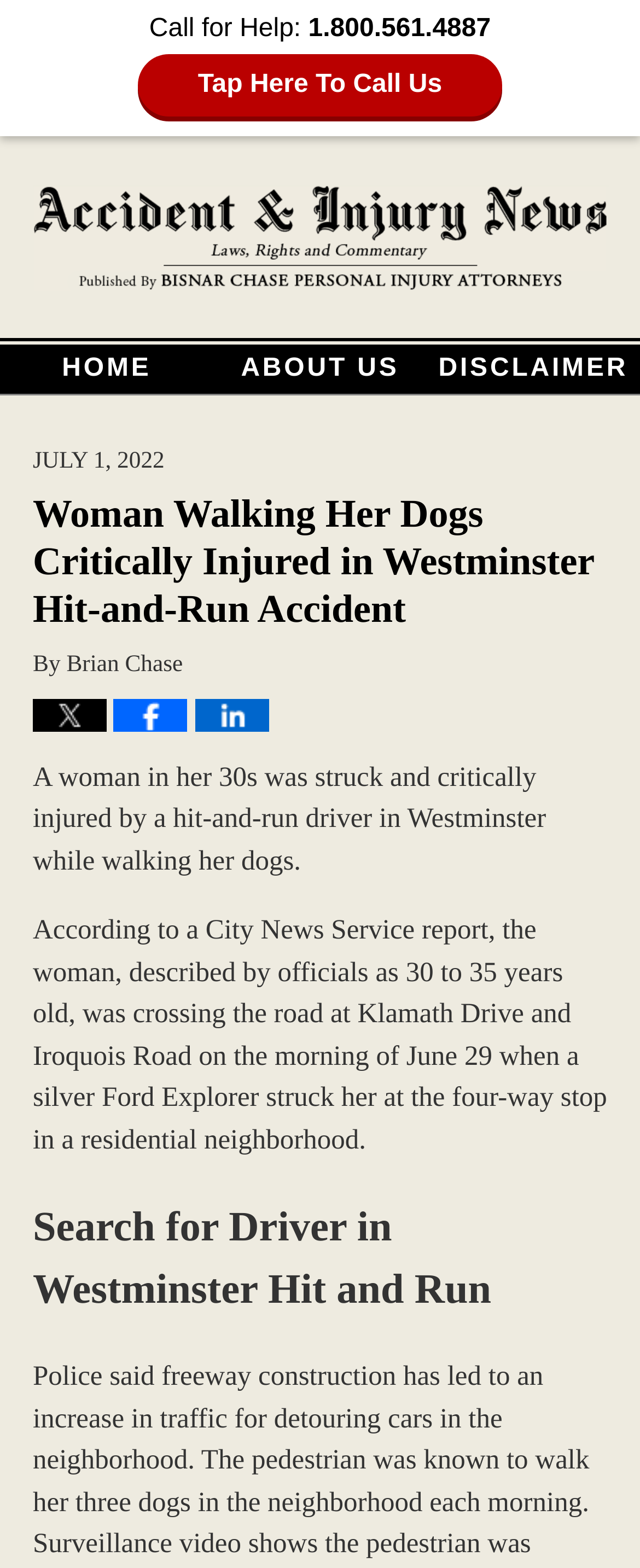What type of vehicle struck the woman?
Using the visual information, reply with a single word or short phrase.

Silver Ford Explorer